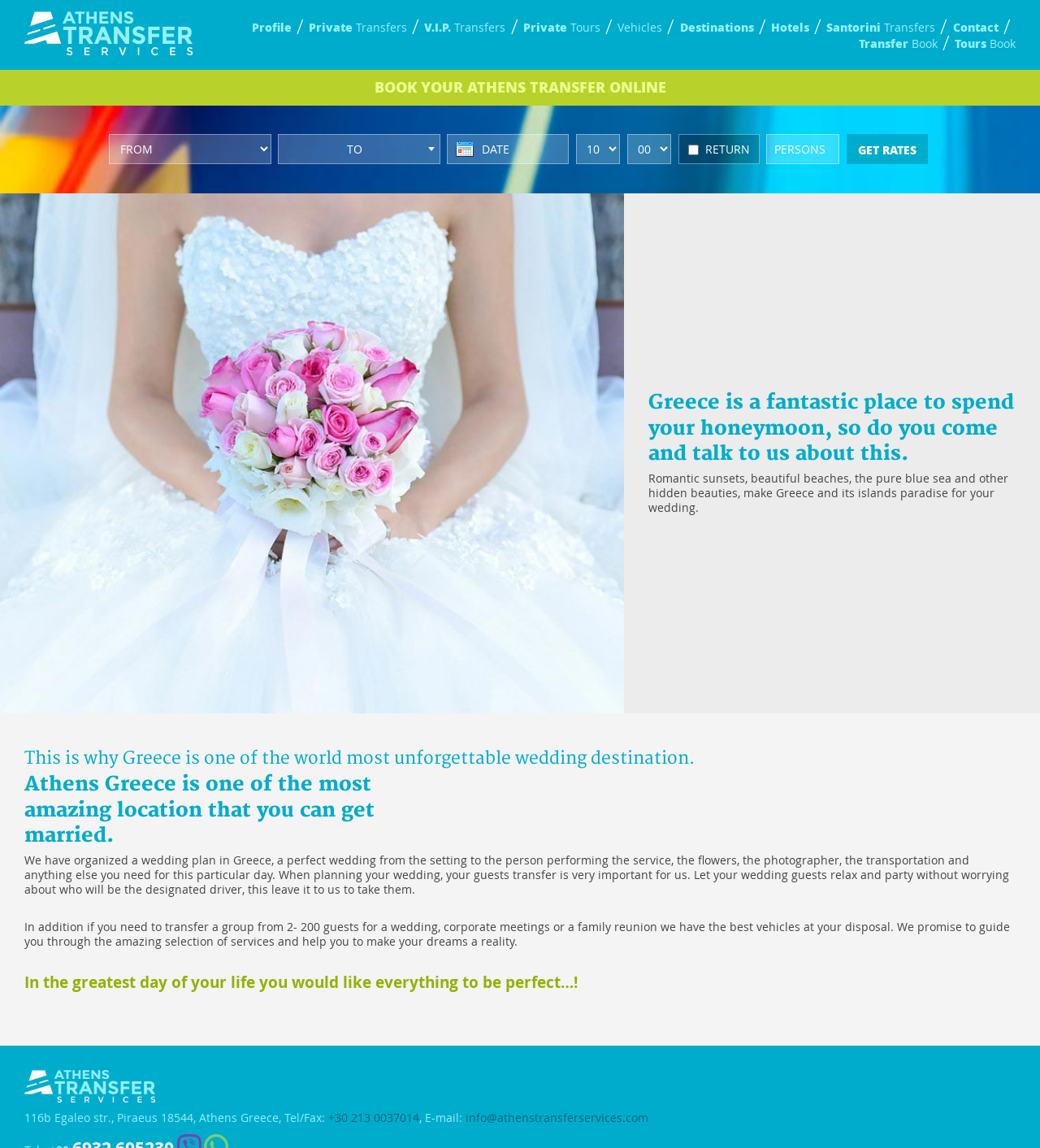What is the purpose of the 'GET RATES' button?
Examine the screenshot and reply with a single word or phrase.

To get rates